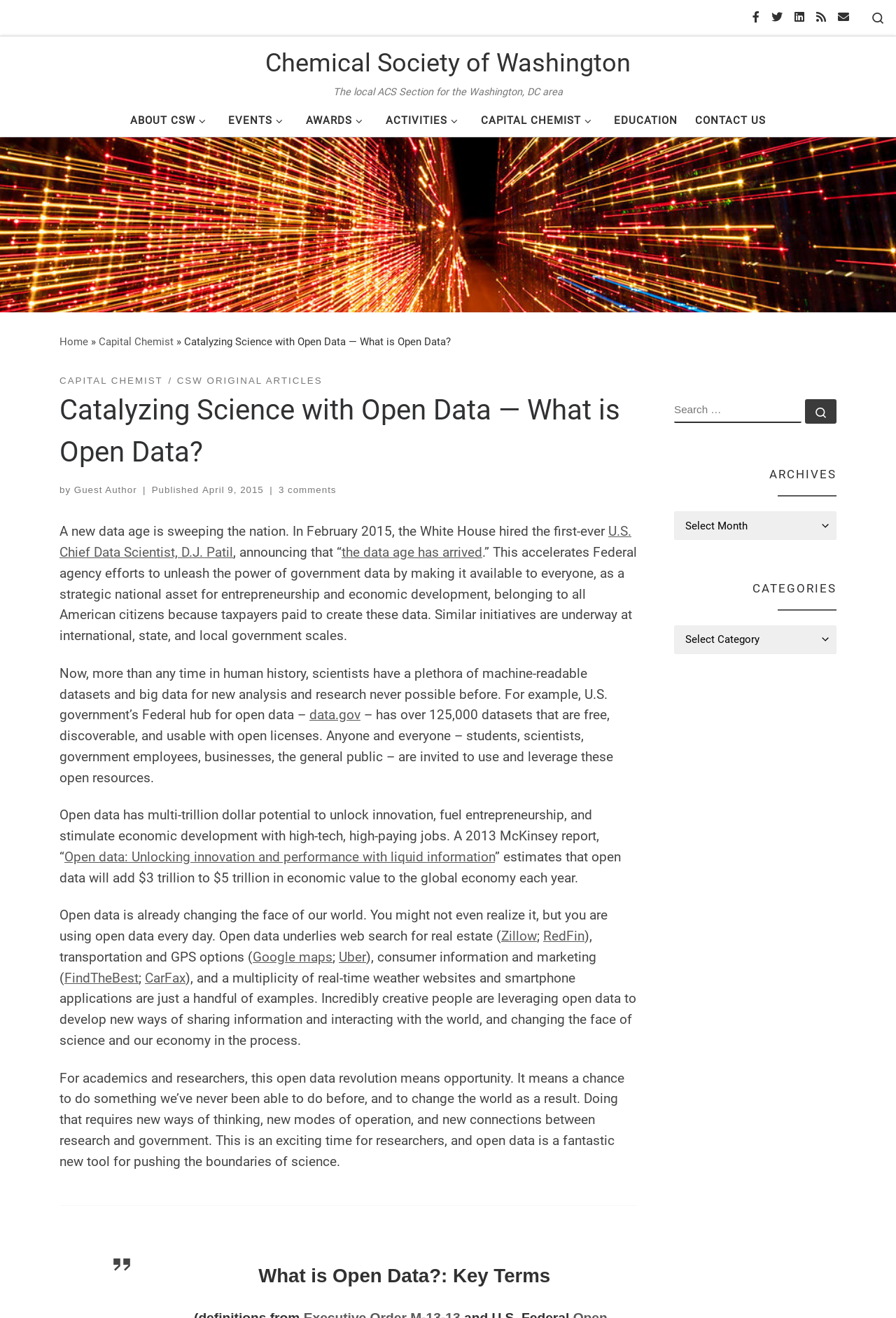Locate the bounding box of the UI element described in the following text: "Search …".

[0.898, 0.303, 0.934, 0.321]